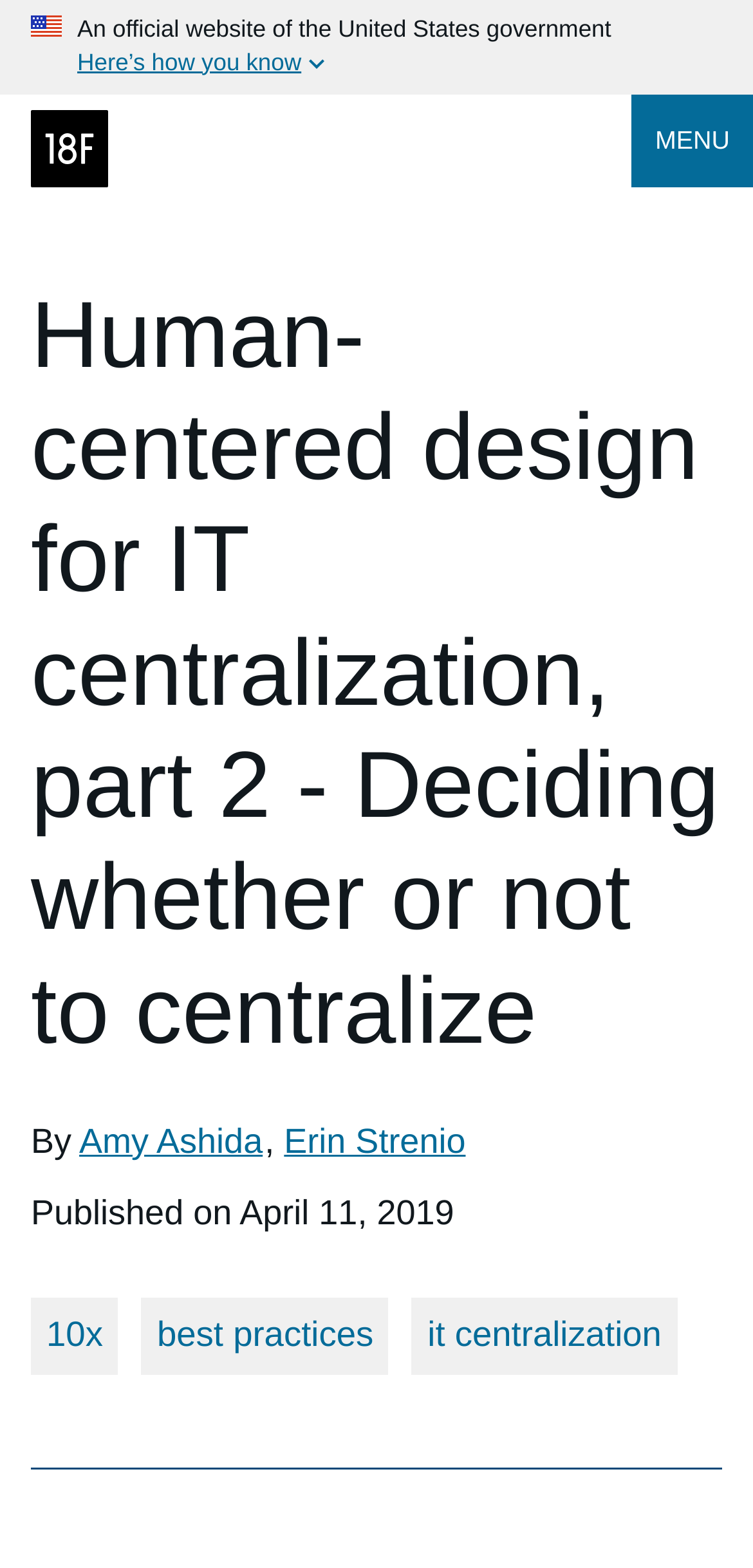Please determine the primary heading and provide its text.

Human-centered design for IT centralization, part 2 - Deciding whether or not to centralize